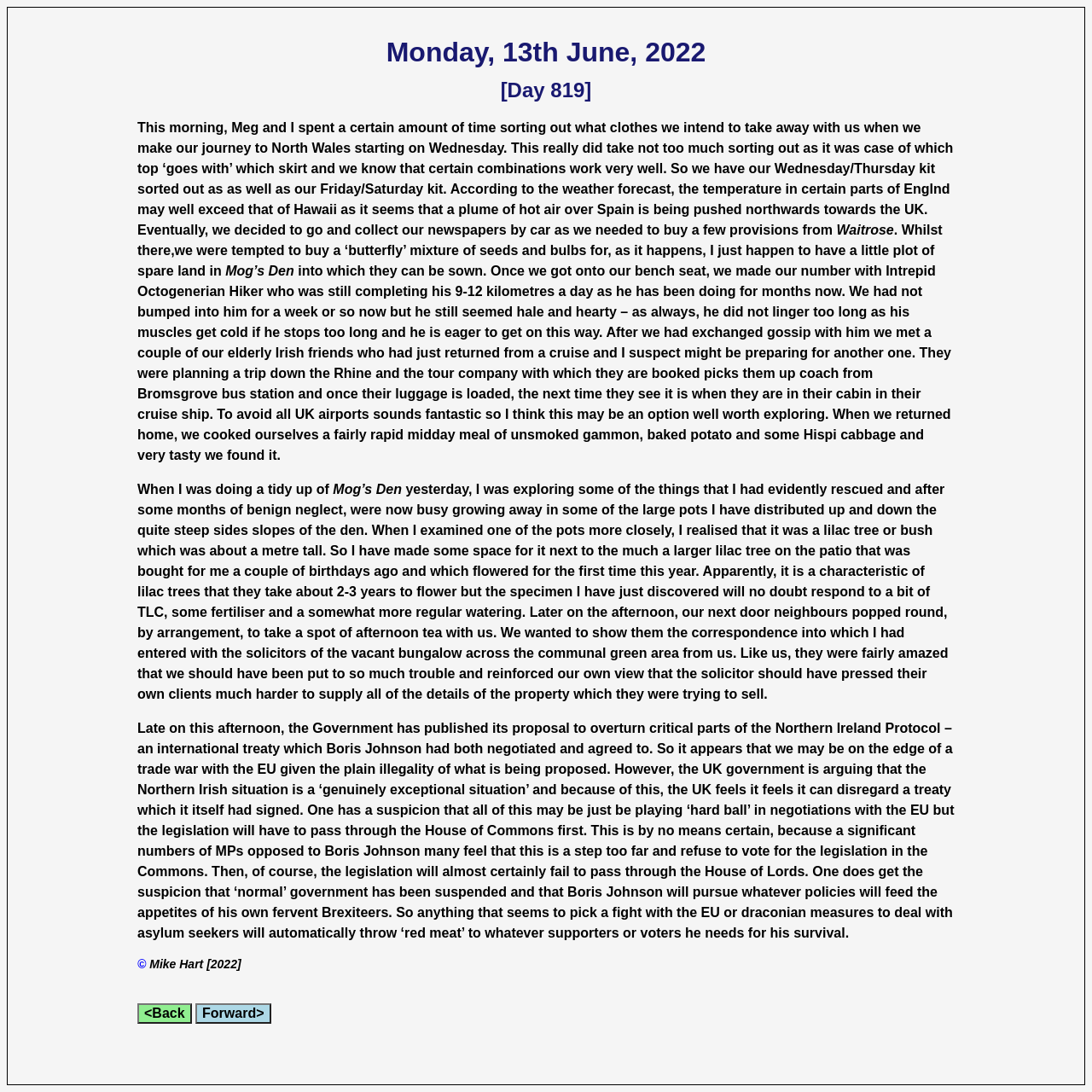What is the name of the location mentioned in the text?
Please answer the question with a single word or phrase, referencing the image.

Mog's Den